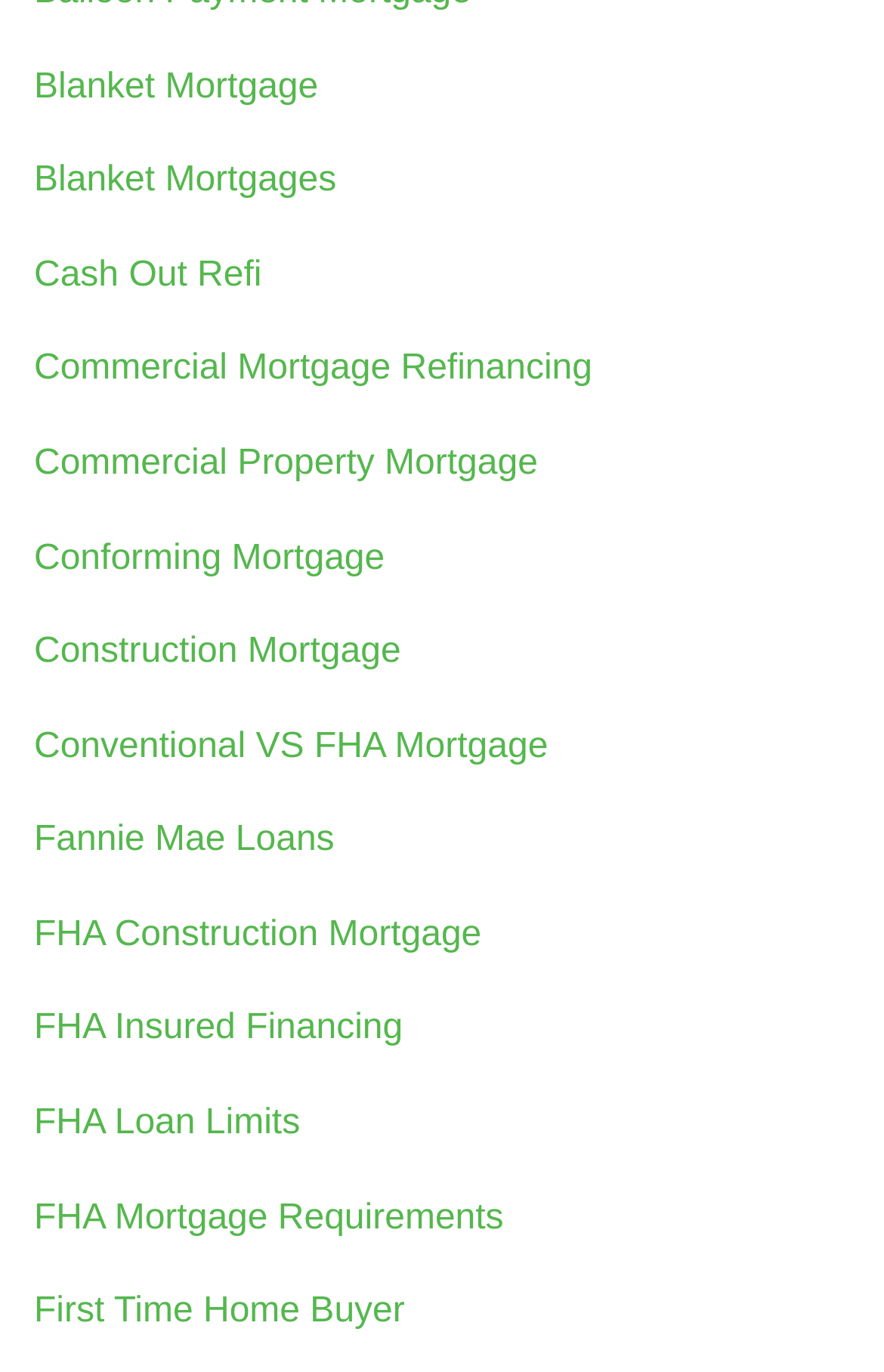What is the first mortgage option listed?
Based on the image, provide your answer in one word or phrase.

Blanket Mortgage